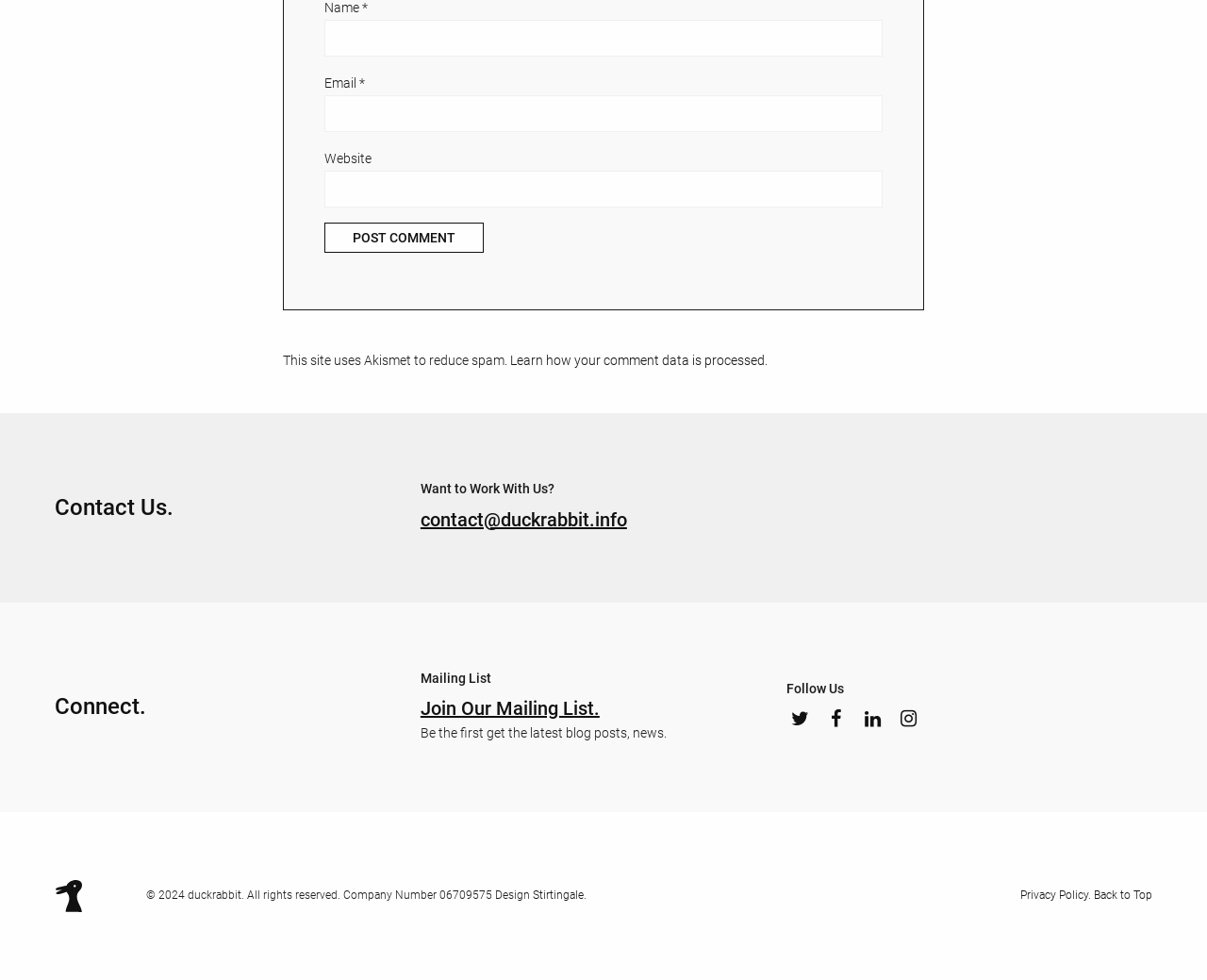Locate the bounding box coordinates of the clickable region necessary to complete the following instruction: "Enter your name". Provide the coordinates in the format of four float numbers between 0 and 1, i.e., [left, top, right, bottom].

[0.269, 0.02, 0.731, 0.058]